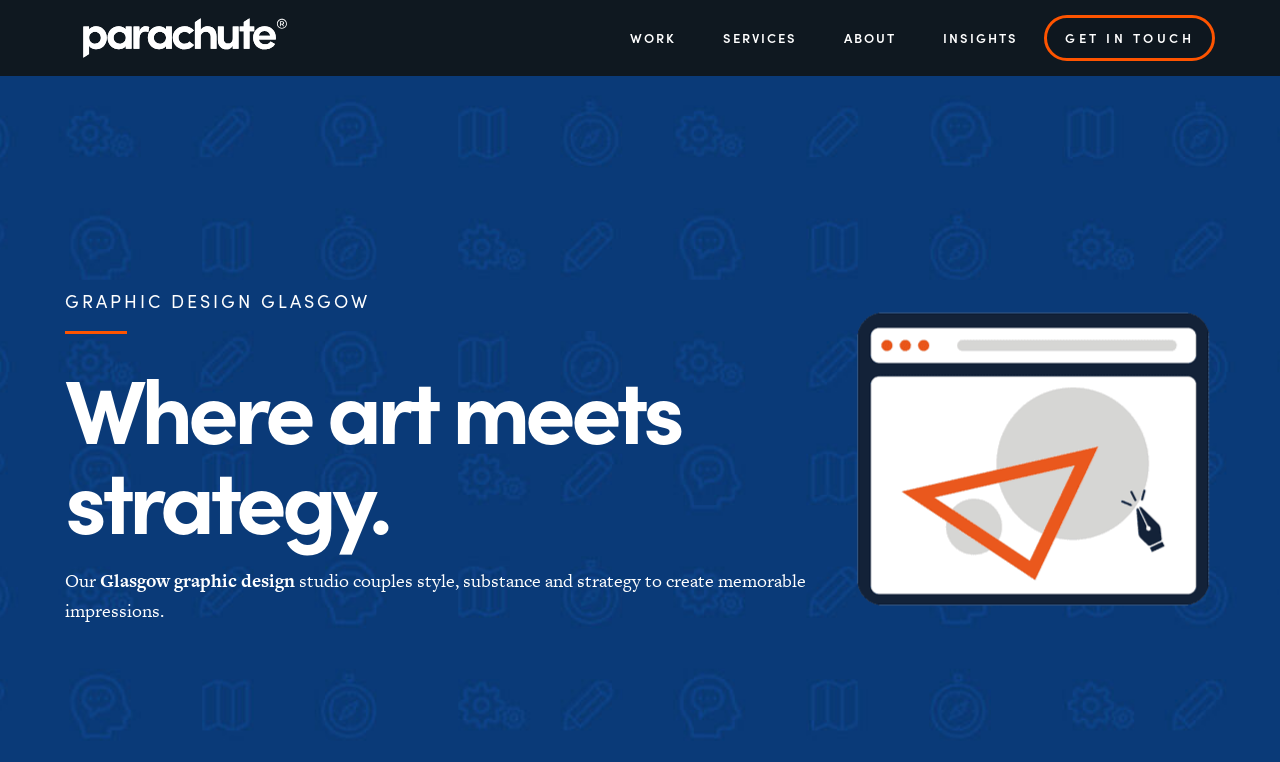What is the name of the graphic design agency?
Could you answer the question with a detailed and thorough explanation?

I inferred this answer by looking at the logo image with the text 'parachute_registered_symbol_white' and the header text 'GRAPHIC DESIGN GLASGOW' which suggests that the agency is based in Glasgow and its name is Parachute.